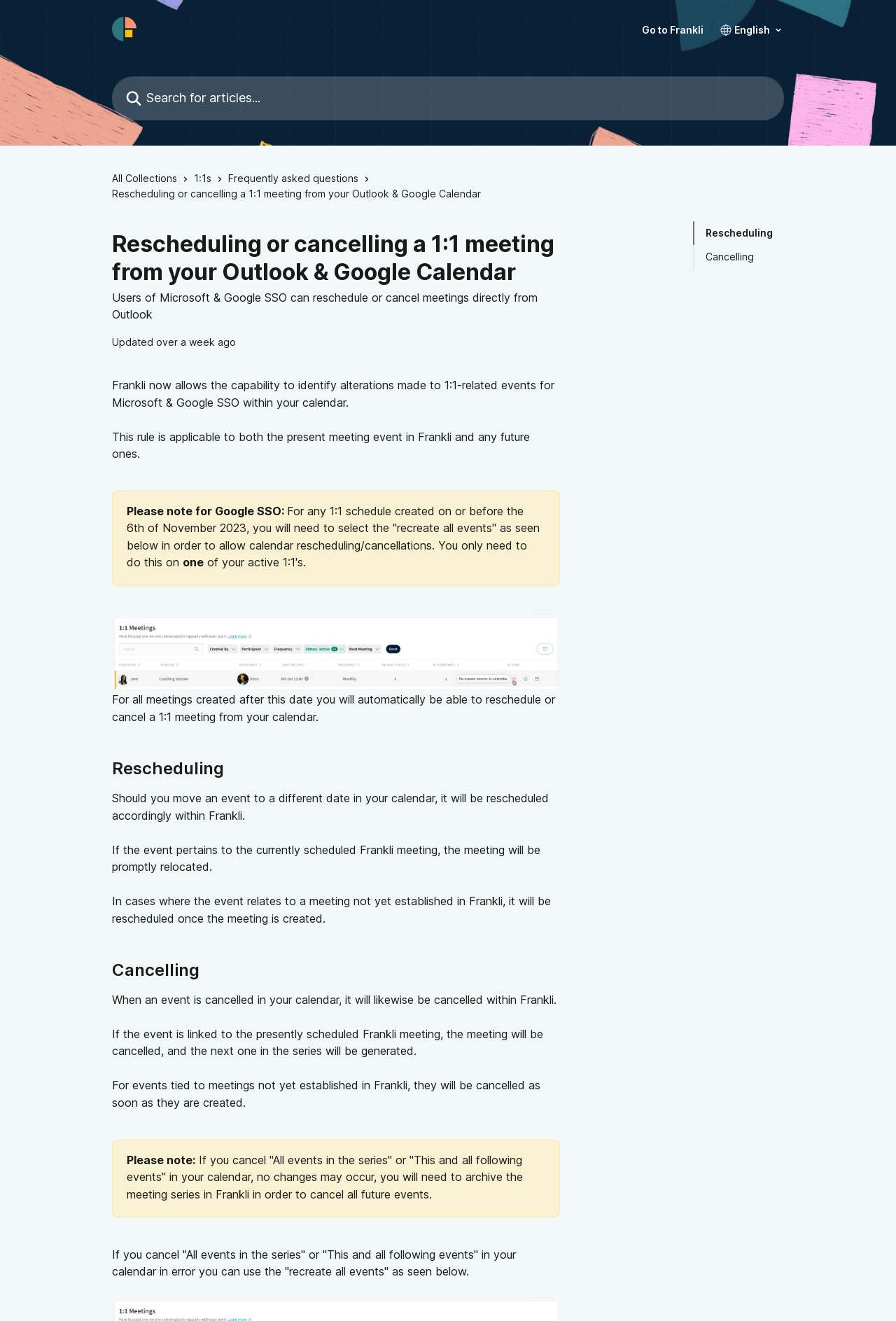Find the bounding box coordinates of the clickable region needed to perform the following instruction: "Click on Cancelling". The coordinates should be provided as four float numbers between 0 and 1, i.e., [left, top, right, bottom].

[0.788, 0.189, 0.862, 0.201]